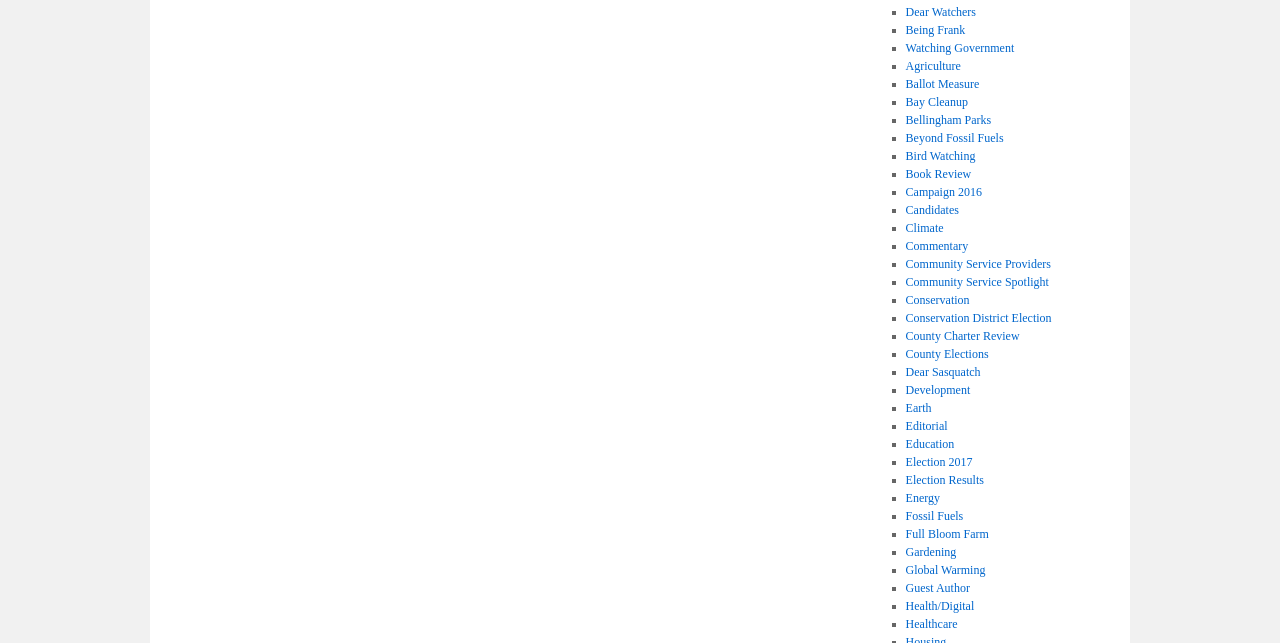Locate the bounding box coordinates of the element's region that should be clicked to carry out the following instruction: "Search for products". The coordinates need to be four float numbers between 0 and 1, i.e., [left, top, right, bottom].

None